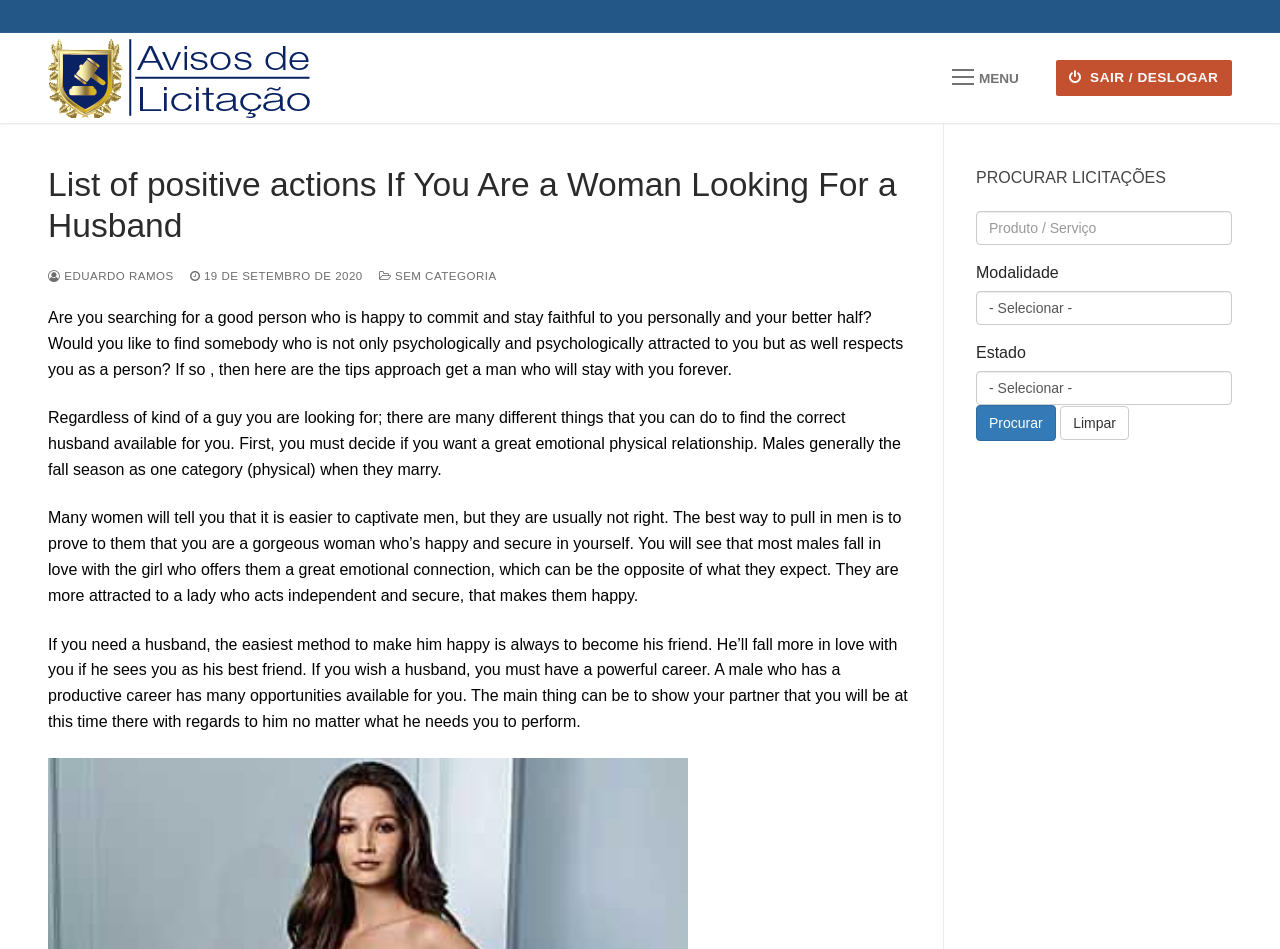Identify the bounding box coordinates of the section that should be clicked to achieve the task described: "Click the MENU button".

[0.728, 0.06, 0.812, 0.104]